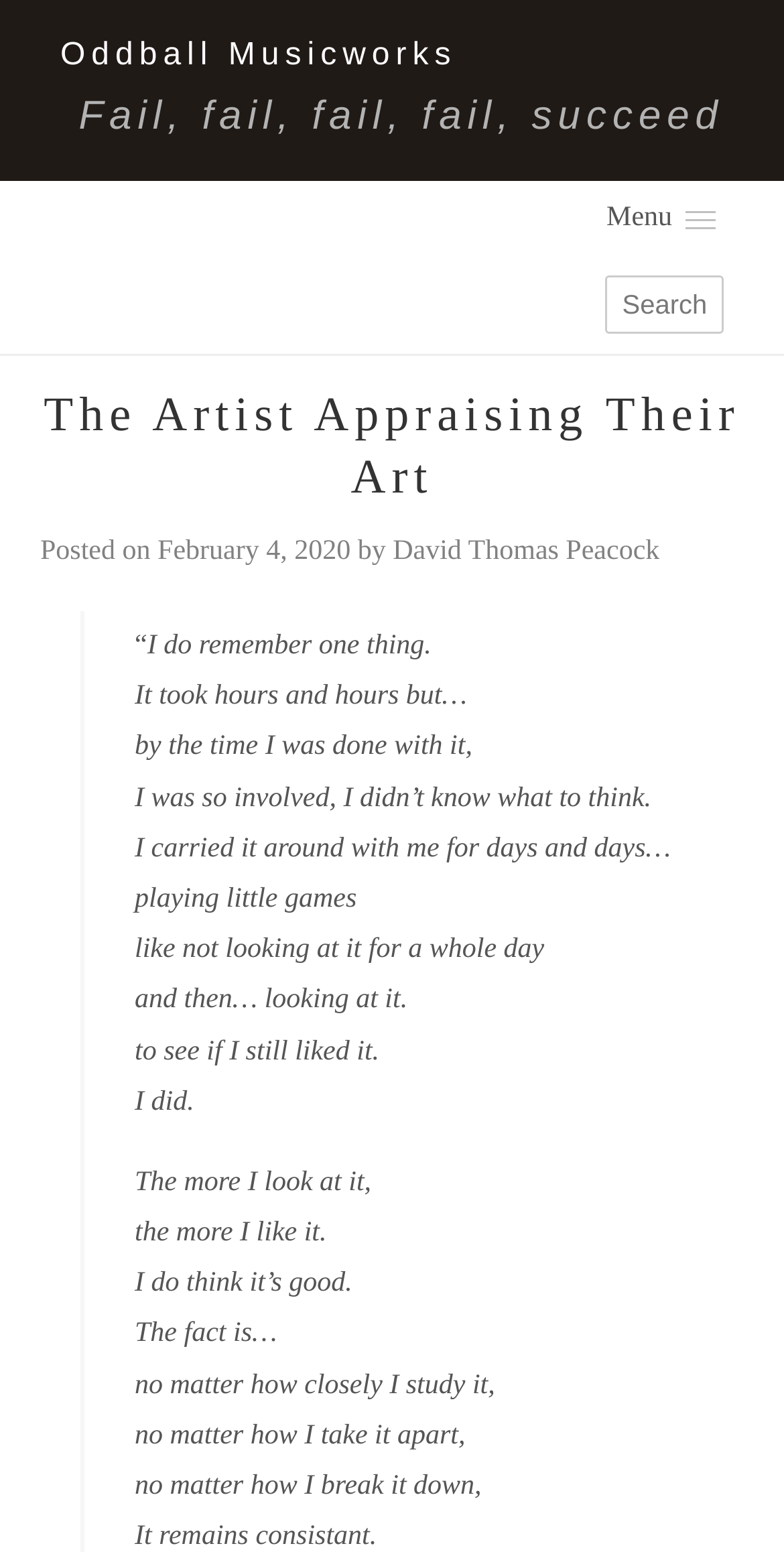When was the article posted?
Refer to the screenshot and respond with a concise word or phrase.

February 4, 2020